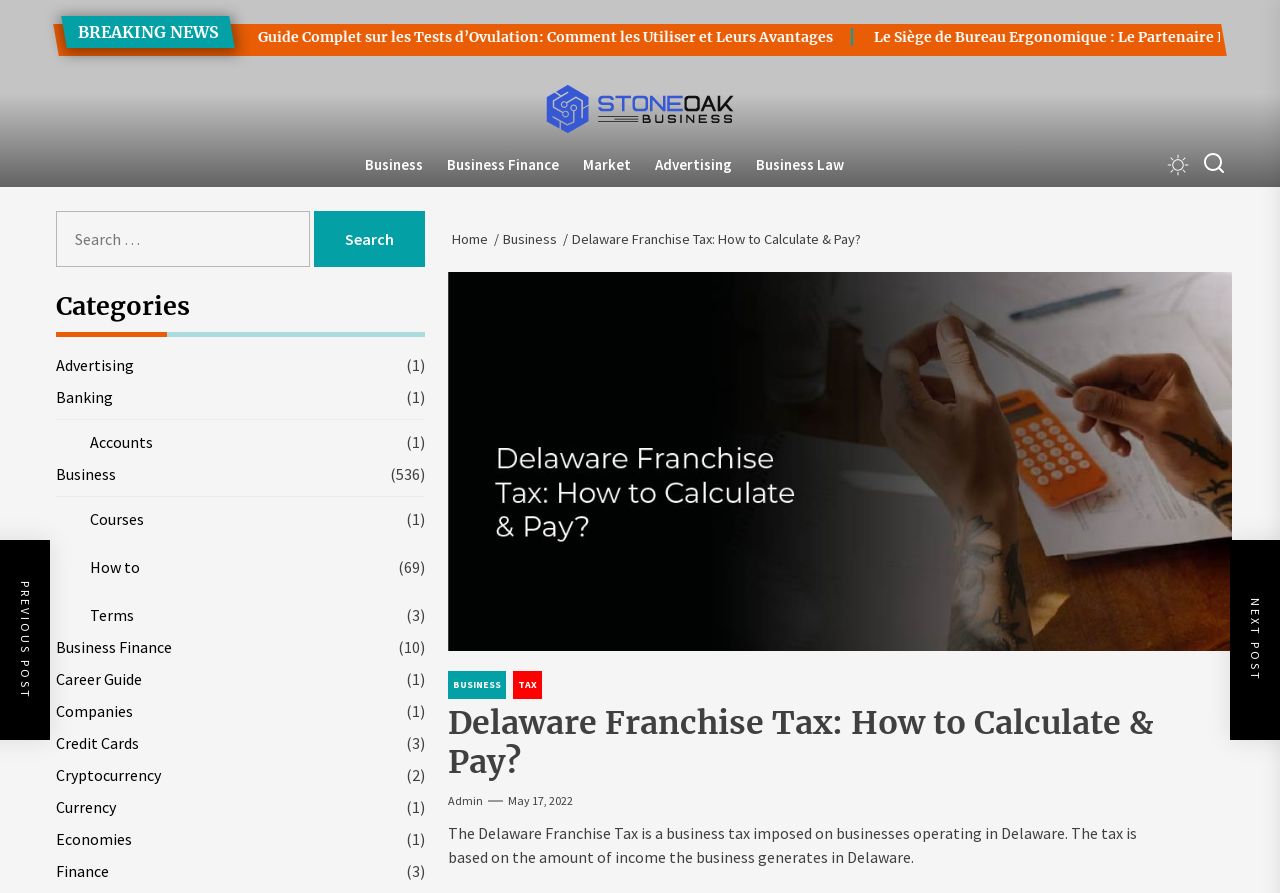Pinpoint the bounding box coordinates of the clickable area necessary to execute the following instruction: "Go to Business Finance page". The coordinates should be given as four float numbers between 0 and 1, namely [left, top, right, bottom].

[0.339, 0.171, 0.446, 0.198]